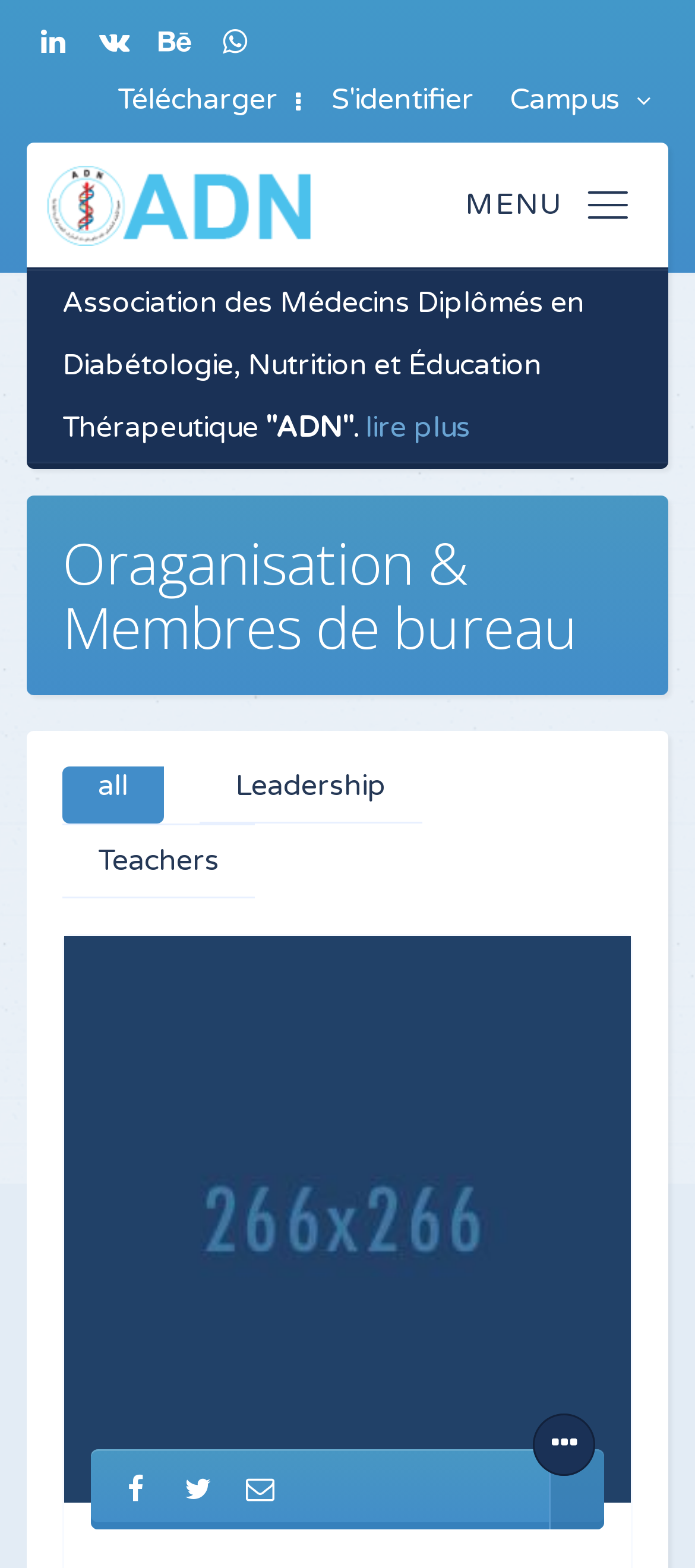How many types of members are listed under Organisation & Membres de bureau? Refer to the image and provide a one-word or short phrase answer.

3